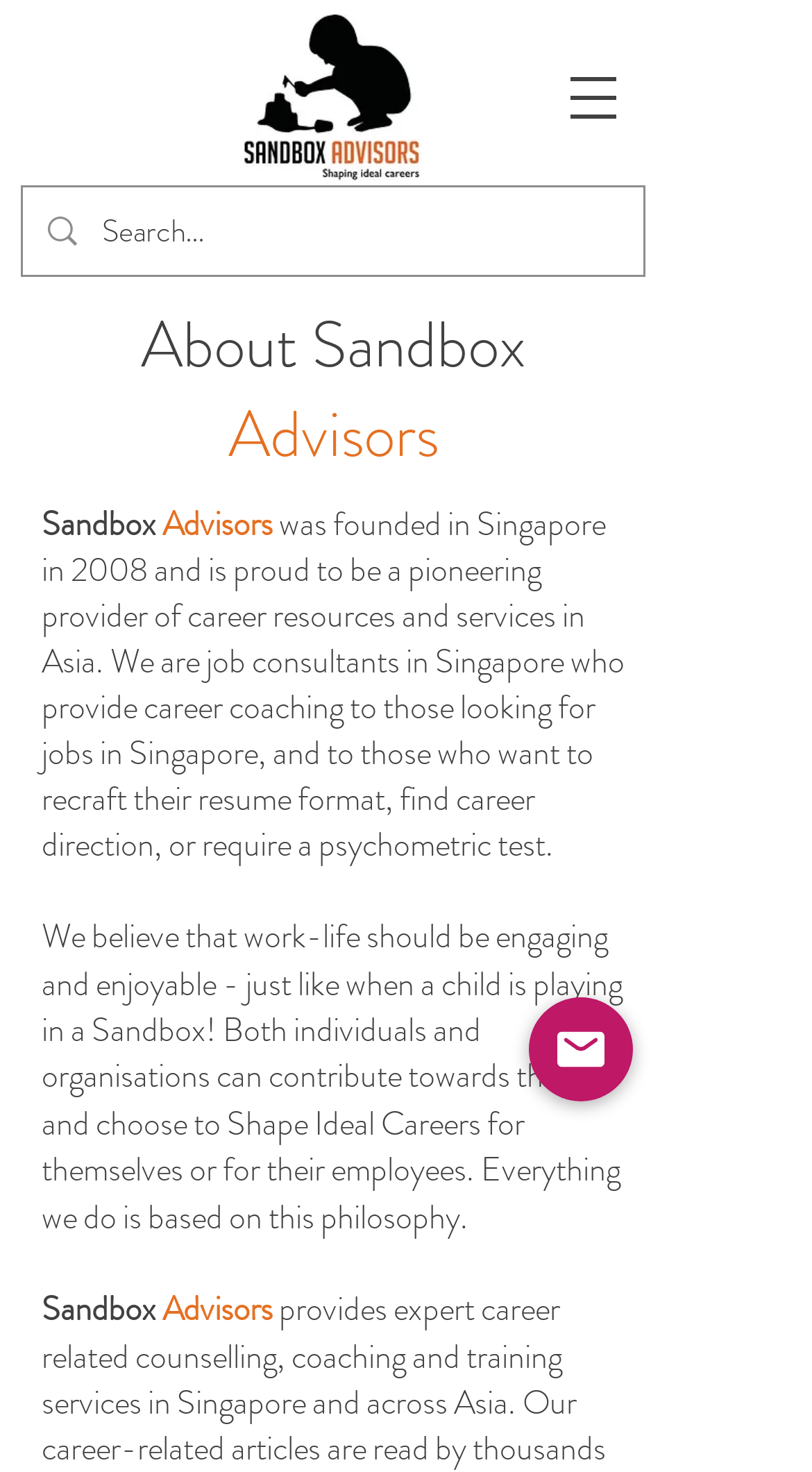What is the purpose of the search box?
Using the image as a reference, answer with just one word or a short phrase.

To search the website